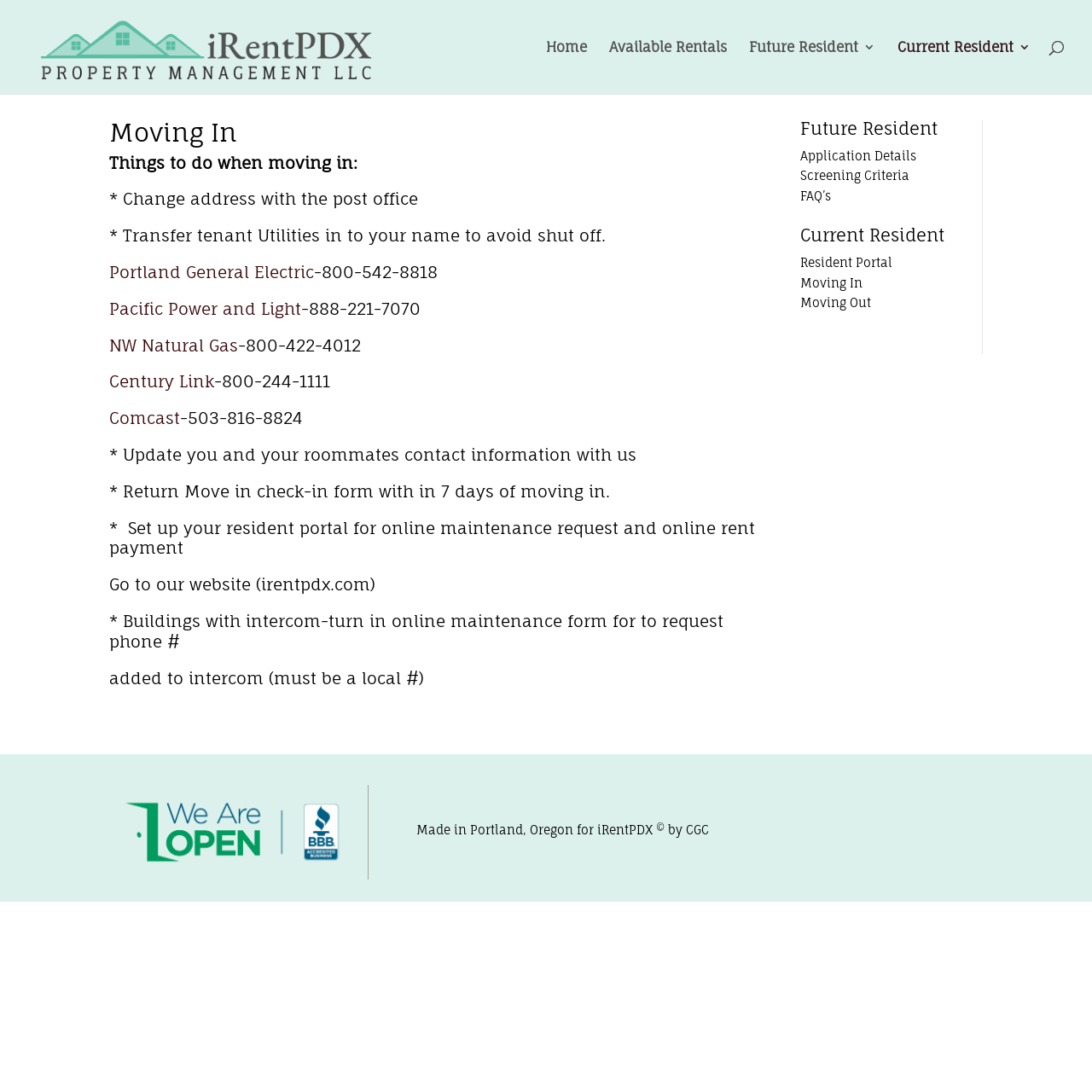From the given element description: "Pacific Power and Light", find the bounding box for the UI element. Provide the coordinates as four float numbers between 0 and 1, in the order [left, top, right, bottom].

[0.1, 0.273, 0.276, 0.292]